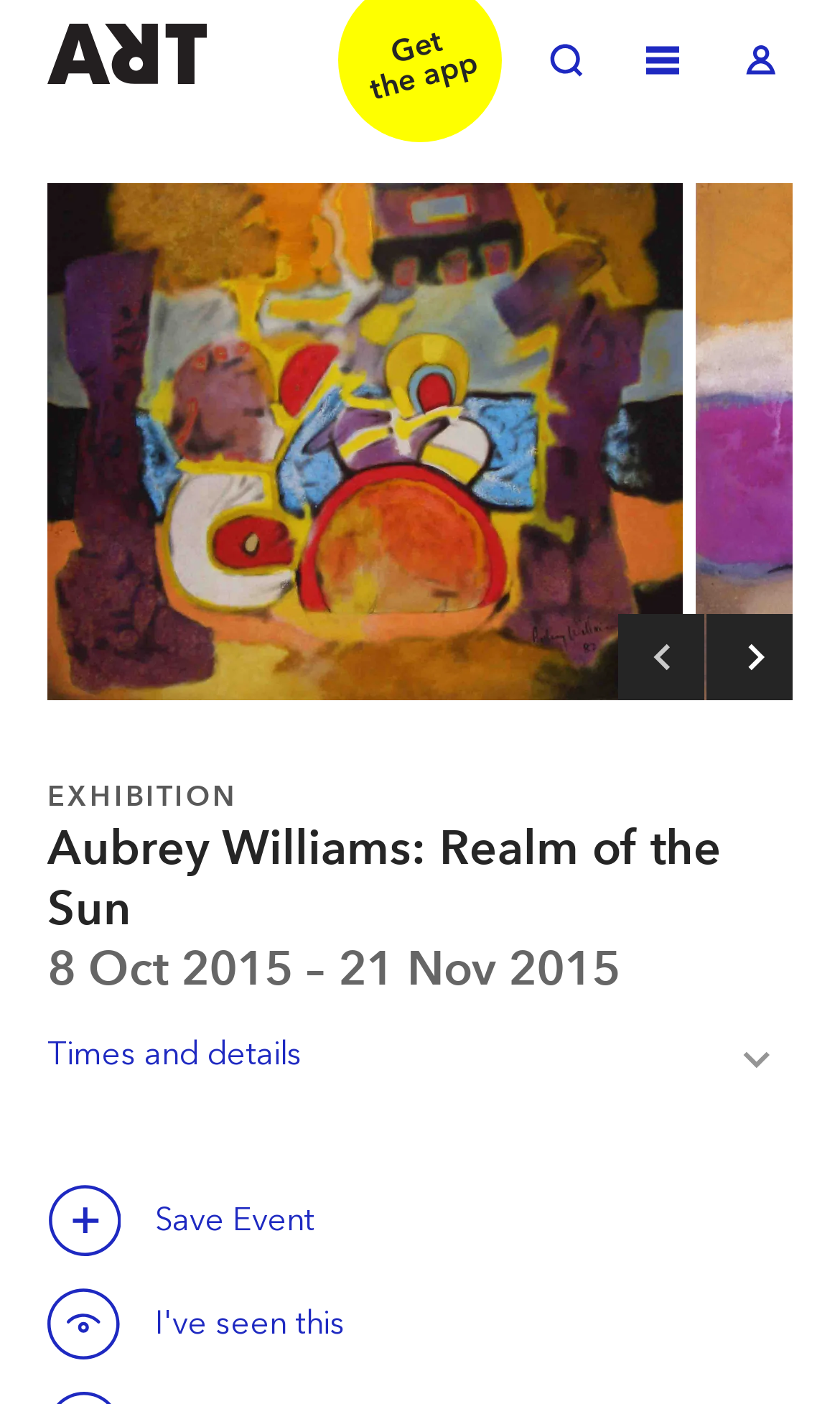Can you determine the bounding box coordinates of the area that needs to be clicked to fulfill the following instruction: "View exhibition details"?

[0.056, 0.712, 0.944, 0.789]